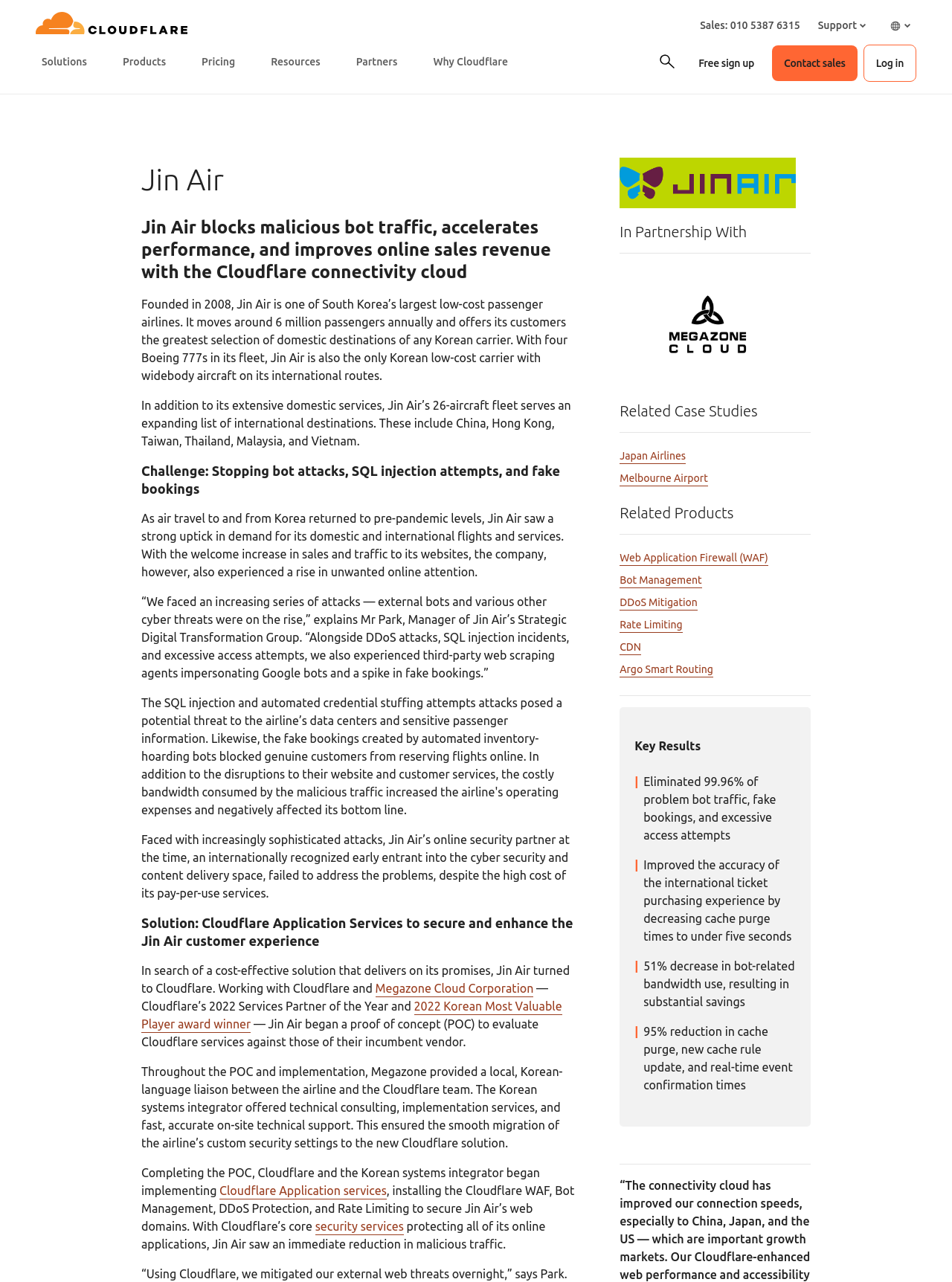Respond with a single word or phrase:
What is the problem that Jin Air faced with its online security partner?

Failed to address attacks